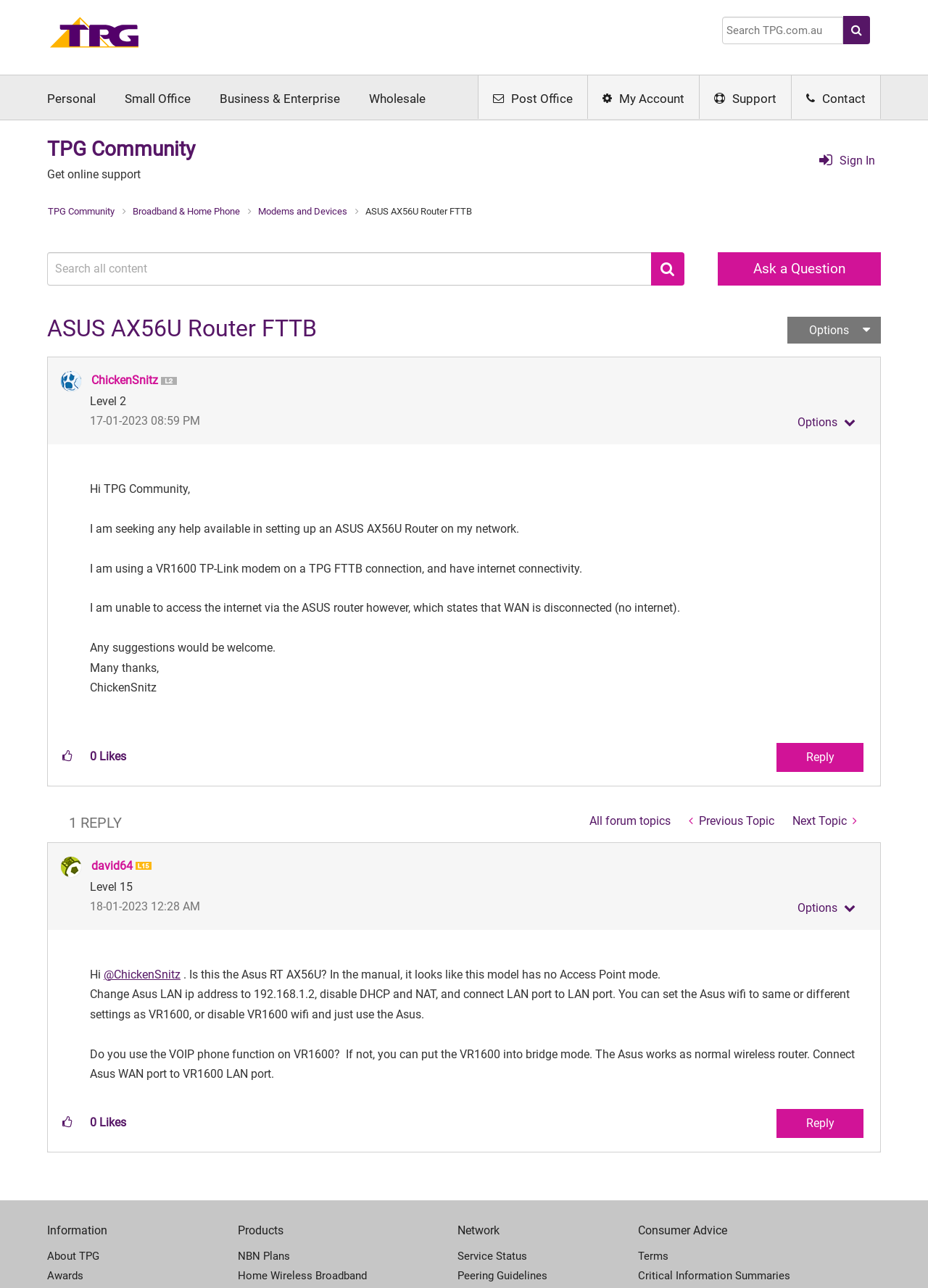How many replies are there to the original post?
Please use the image to deliver a detailed and complete answer.

There is one reply to the original post, which is indicated by the text '1 REPLY' on the webpage.